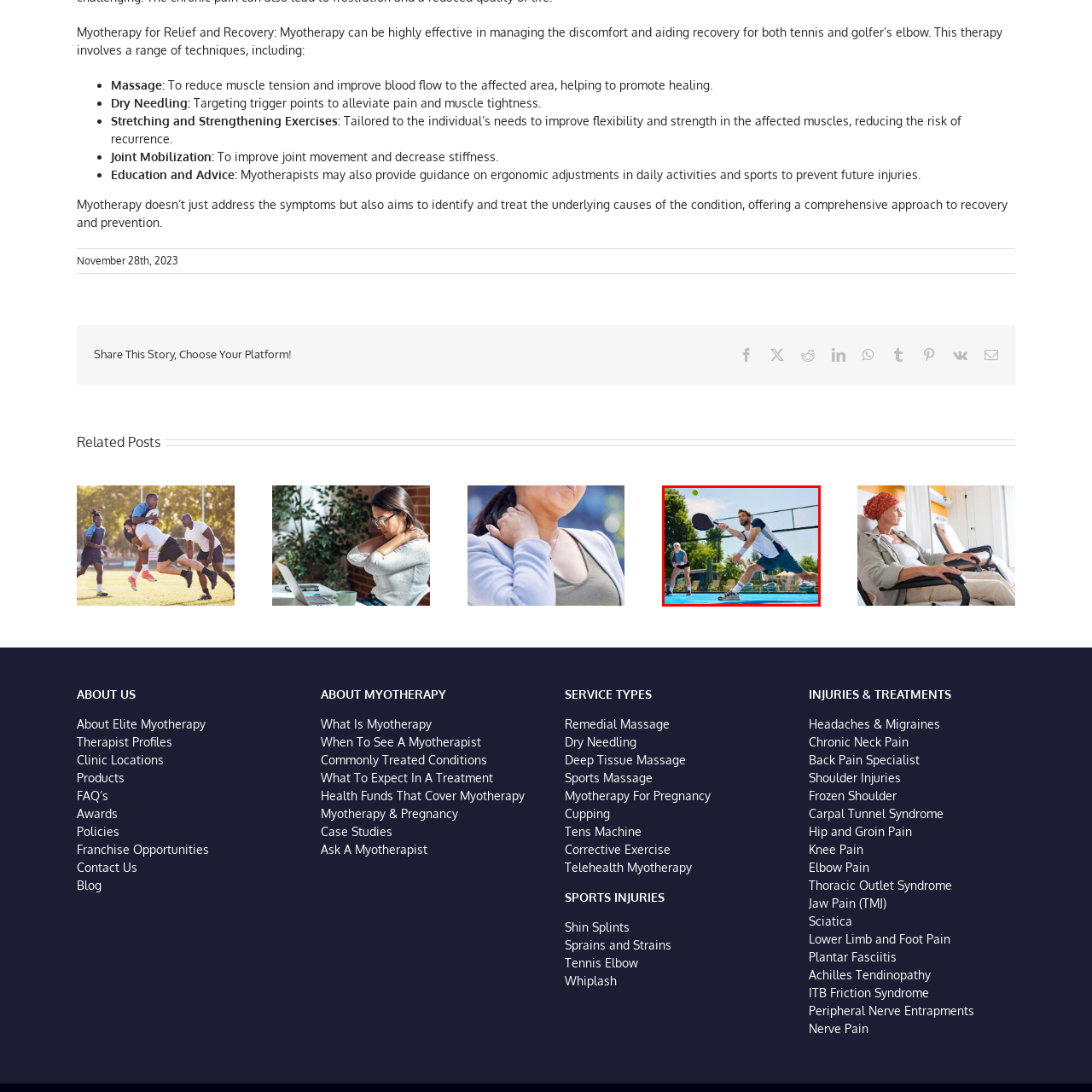Is the female player in the foreground?
Inspect the part of the image highlighted by the red bounding box and give a detailed answer to the question.

According to the caption, the male player is positioned in the foreground, executing a powerful forehand stroke, while the female player is poised and ready to react in the background.